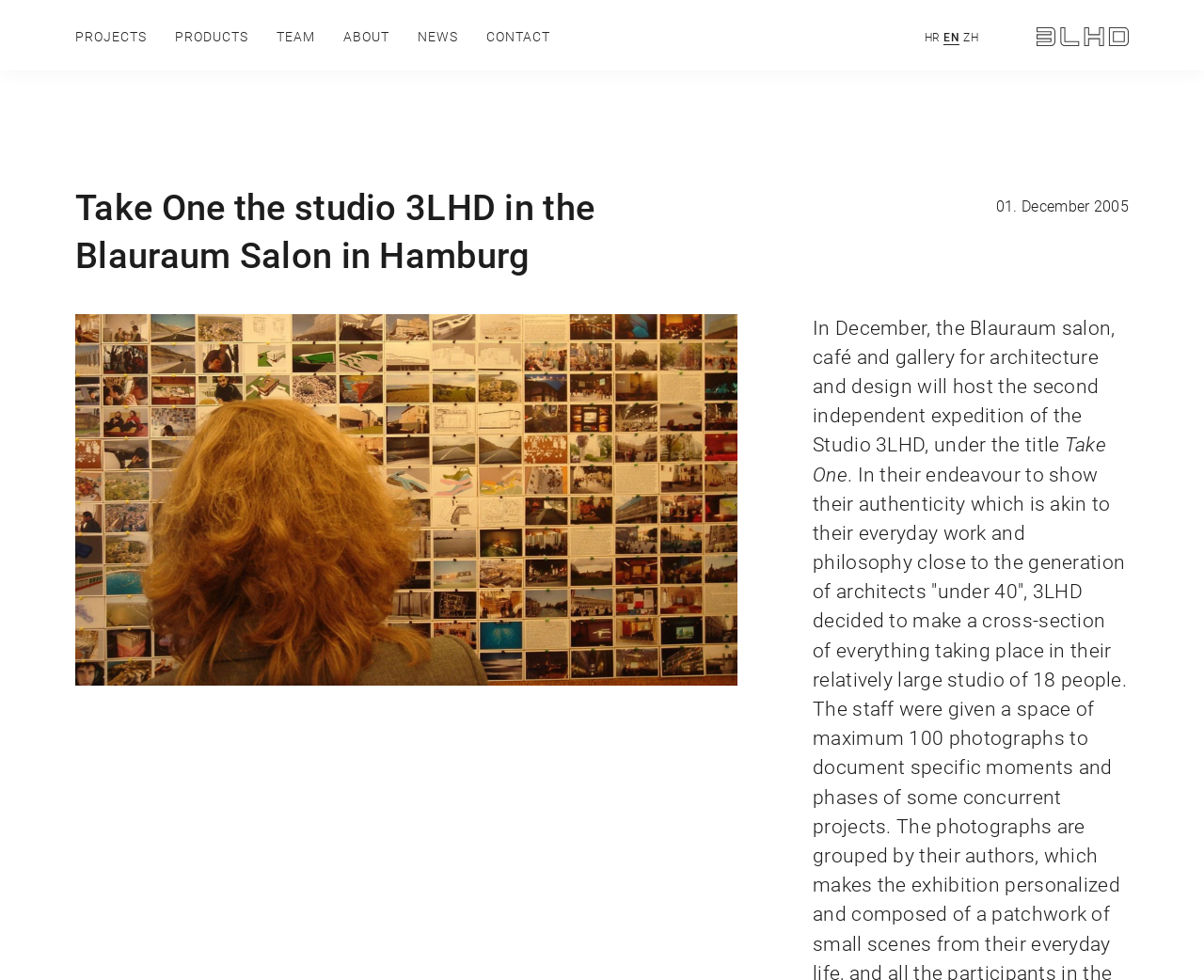Describe the webpage meticulously, covering all significant aspects.

The webpage is about 3LHD, an architectural practice that integrates various disciplines. At the top right corner, there is a small image with a link. Below it, there is a navigation menu with six links: PROJECTS, PRODUCTS, TEAM, ABOUT, NEWS, and CONTACT, arranged horizontally from left to right. 

On the top right corner, there are three language options: HR, EN, and ZH. 

The main content of the webpage is a news article or event description. The title "Take One the studio 3LHD in the Blauraum Salon in Hamburg" is prominently displayed. Below the title, there is a date "01. December 2005". The article or event description starts with "In December, the Blauraum salon, café and gallery for architecture and design will host the second independent expedition of the Studio 3LHD, under the title".